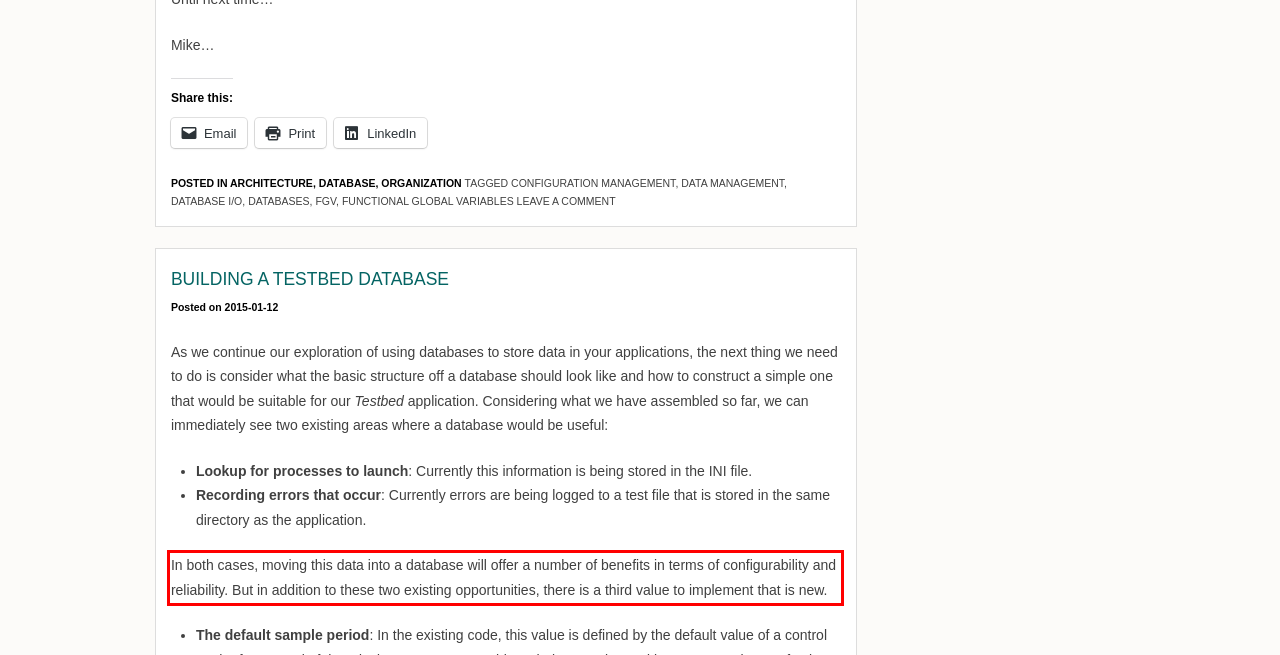Within the provided webpage screenshot, find the red rectangle bounding box and perform OCR to obtain the text content.

In both cases, moving this data into a database will offer a number of benefits in terms of configurability and reliability. But in addition to these two existing opportunities, there is a third value to implement that is new.